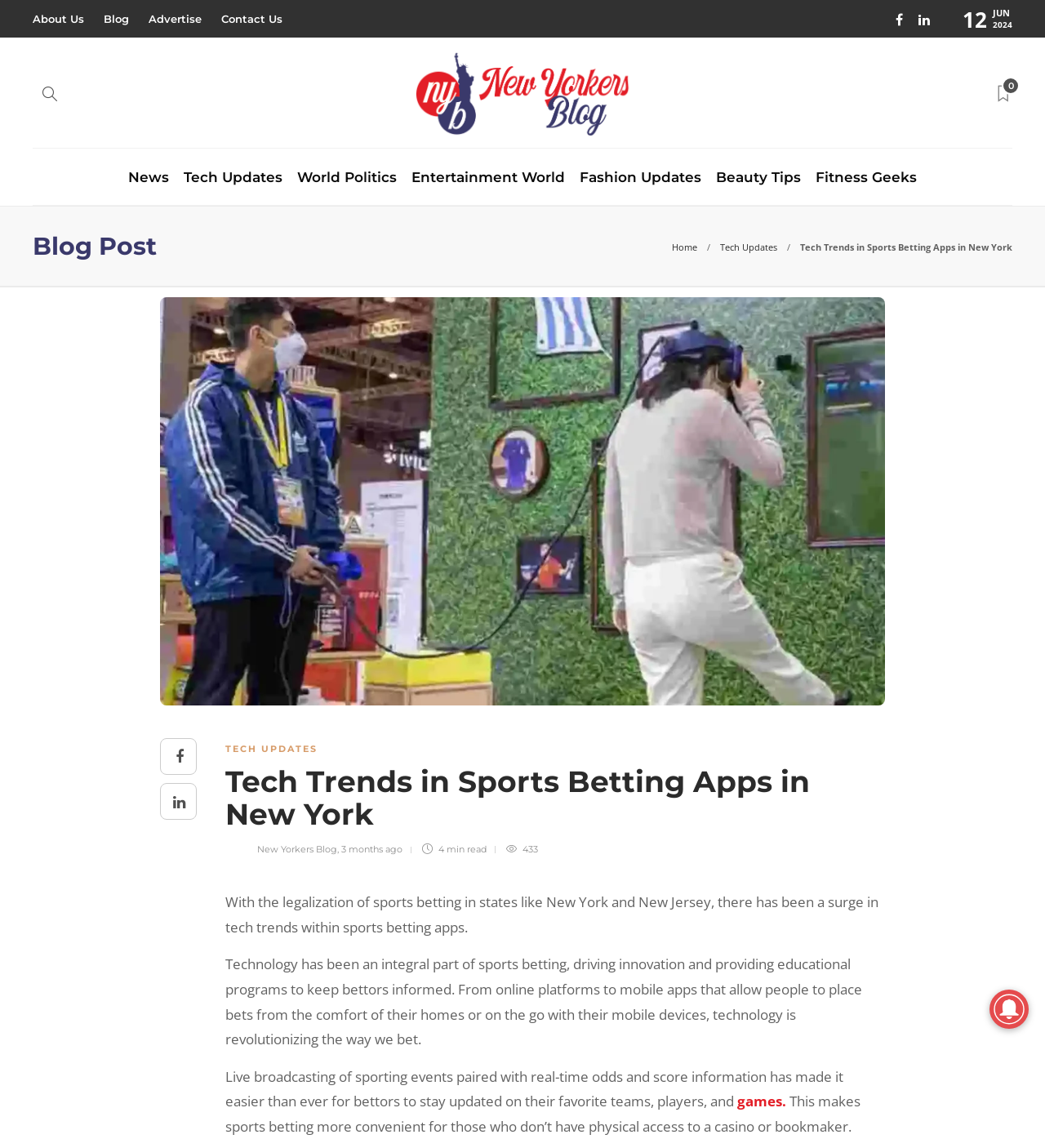What is the topic of the blog post?
Based on the visual content, answer with a single word or a brief phrase.

Tech Trends in Sports Betting Apps